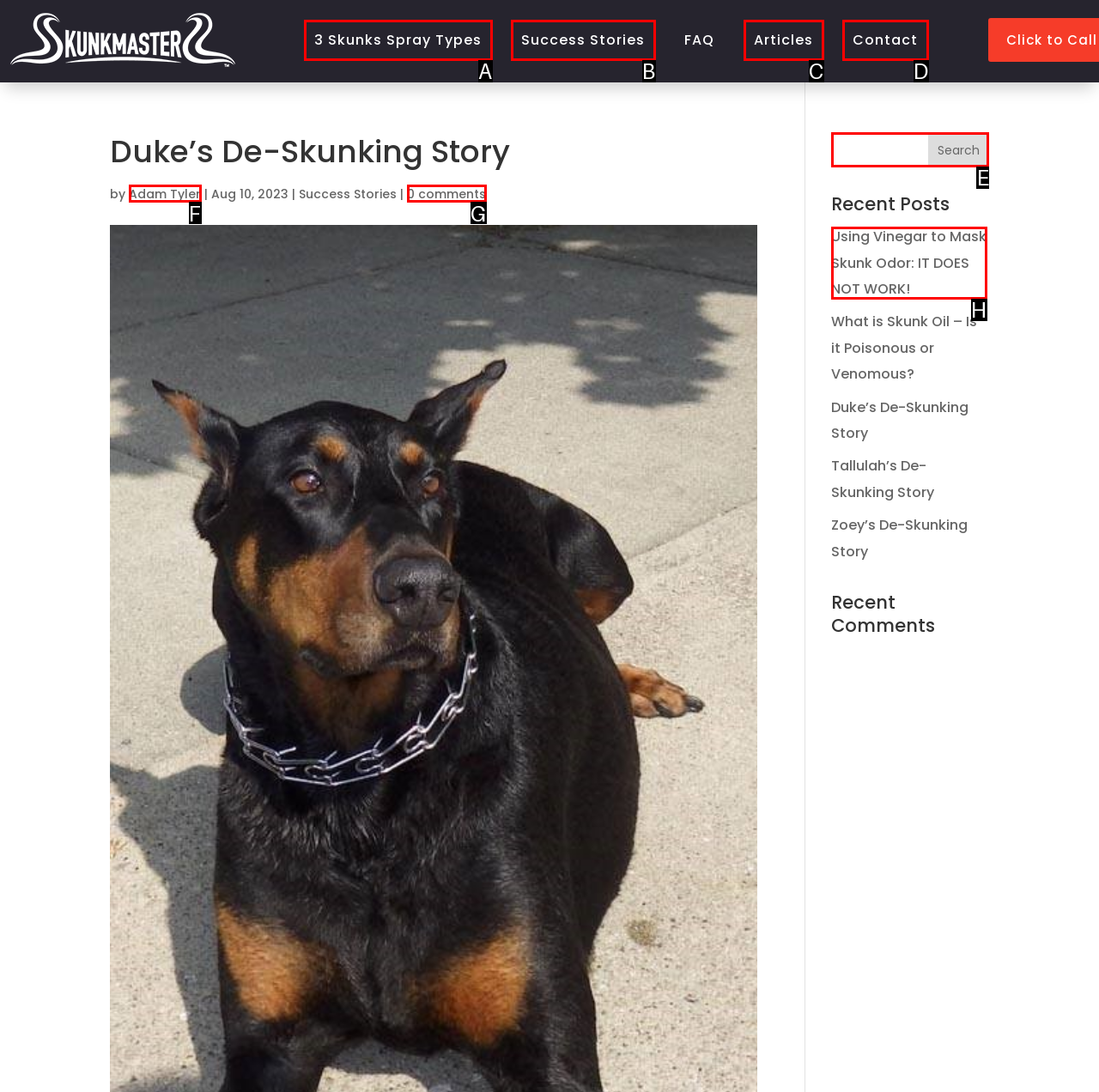Identify the HTML element that corresponds to the following description: Drawings Provide the letter of the best matching option.

None